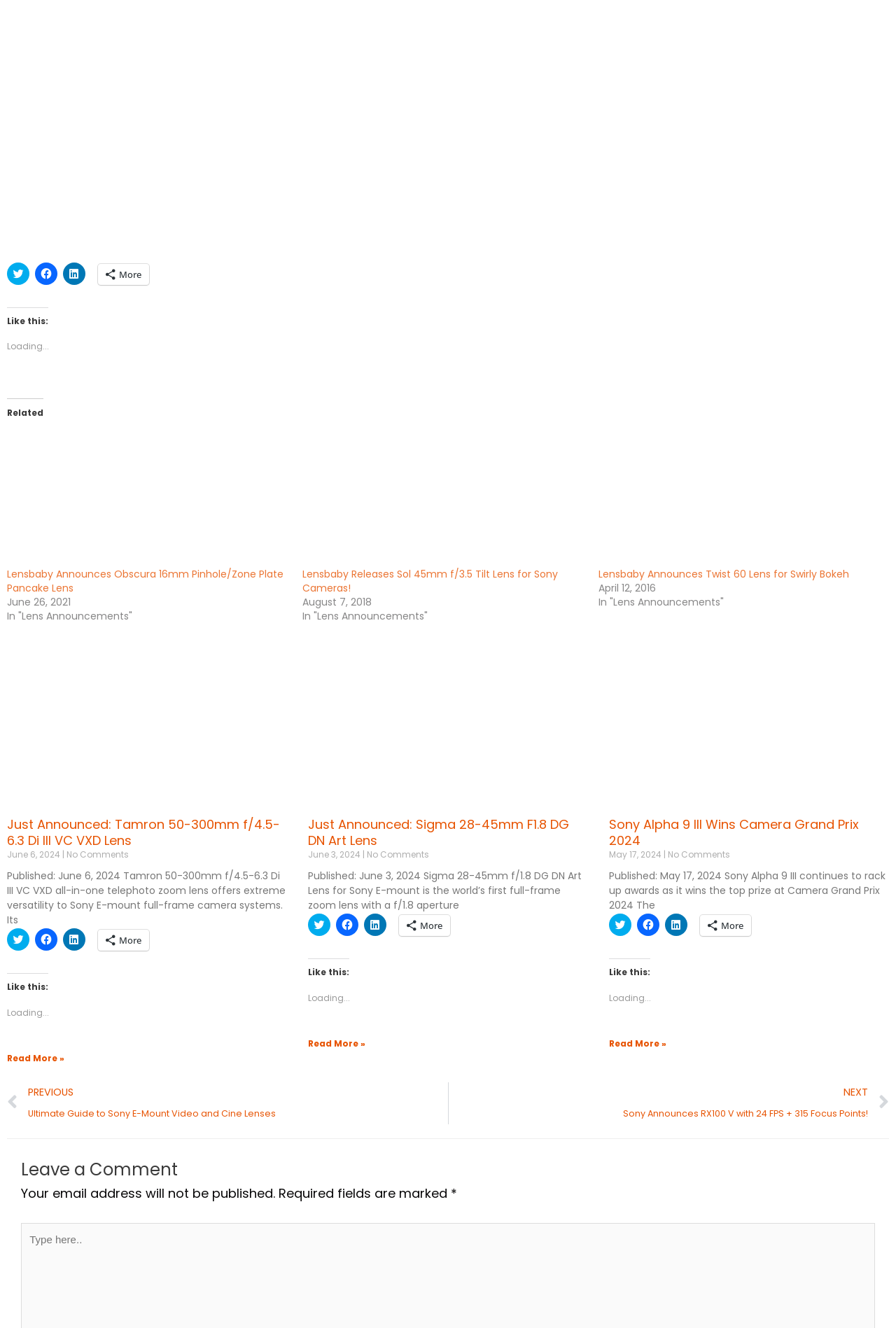Show the bounding box coordinates for the element that needs to be clicked to execute the following instruction: "Leave a comment". Provide the coordinates in the form of four float numbers between 0 and 1, i.e., [left, top, right, bottom].

[0.023, 0.858, 0.977, 0.891]